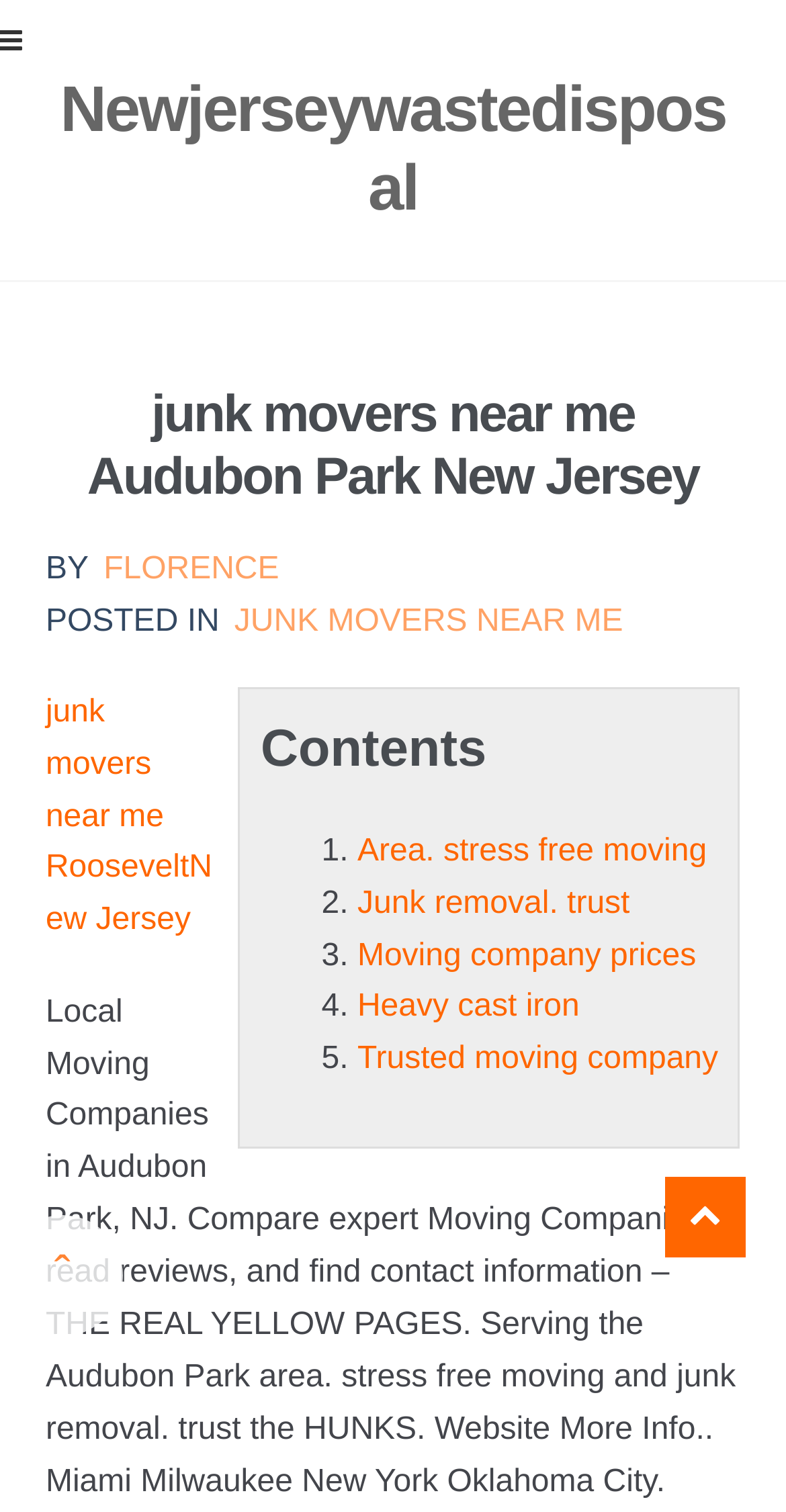Identify the bounding box coordinates of the clickable region necessary to fulfill the following instruction: "Learn about 'Junk removal trust'". The bounding box coordinates should be four float numbers between 0 and 1, i.e., [left, top, right, bottom].

[0.455, 0.586, 0.801, 0.609]